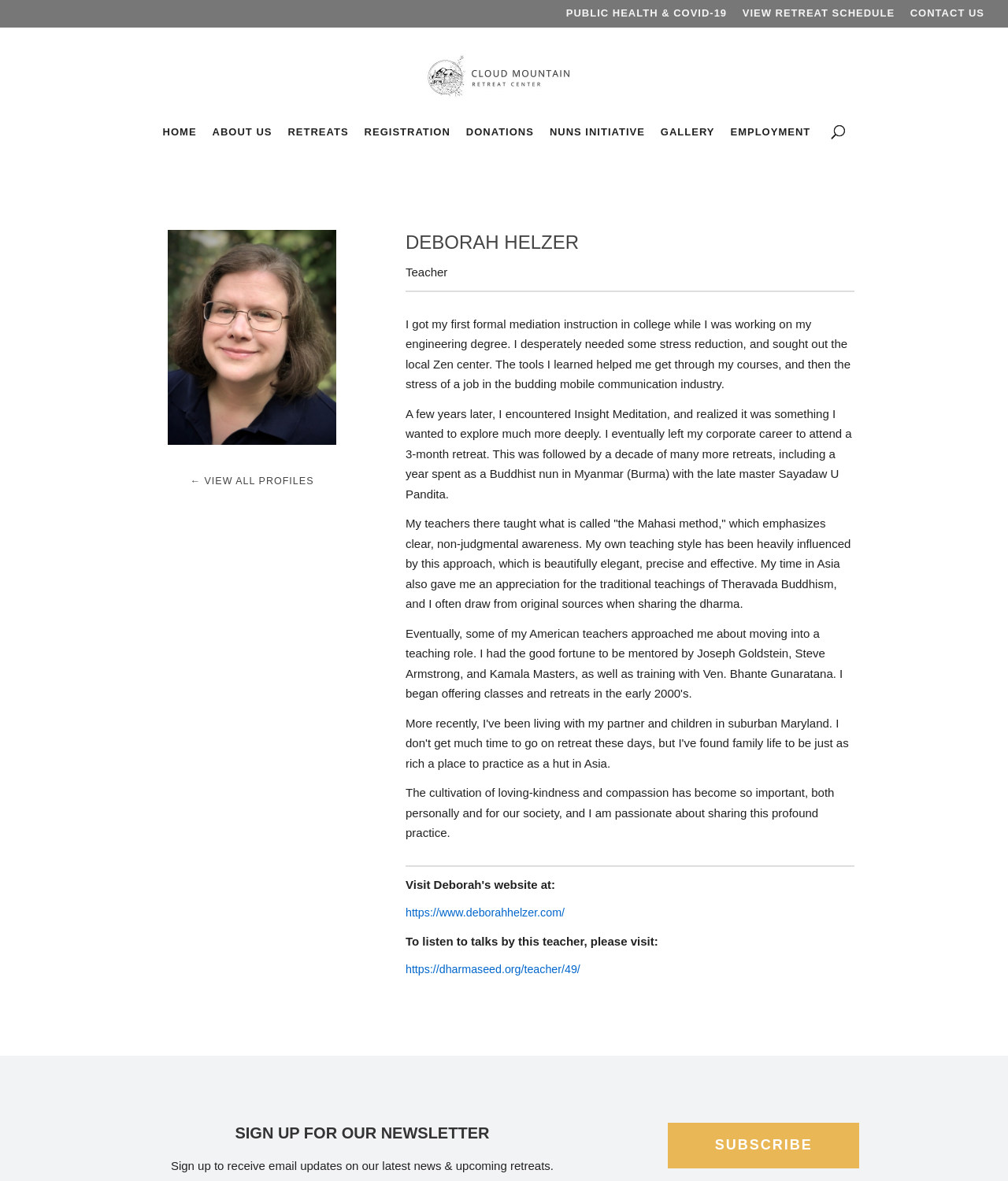Could you determine the bounding box coordinates of the clickable element to complete the instruction: "View all profiles"? Provide the coordinates as four float numbers between 0 and 1, i.e., [left, top, right, bottom].

[0.189, 0.403, 0.311, 0.412]